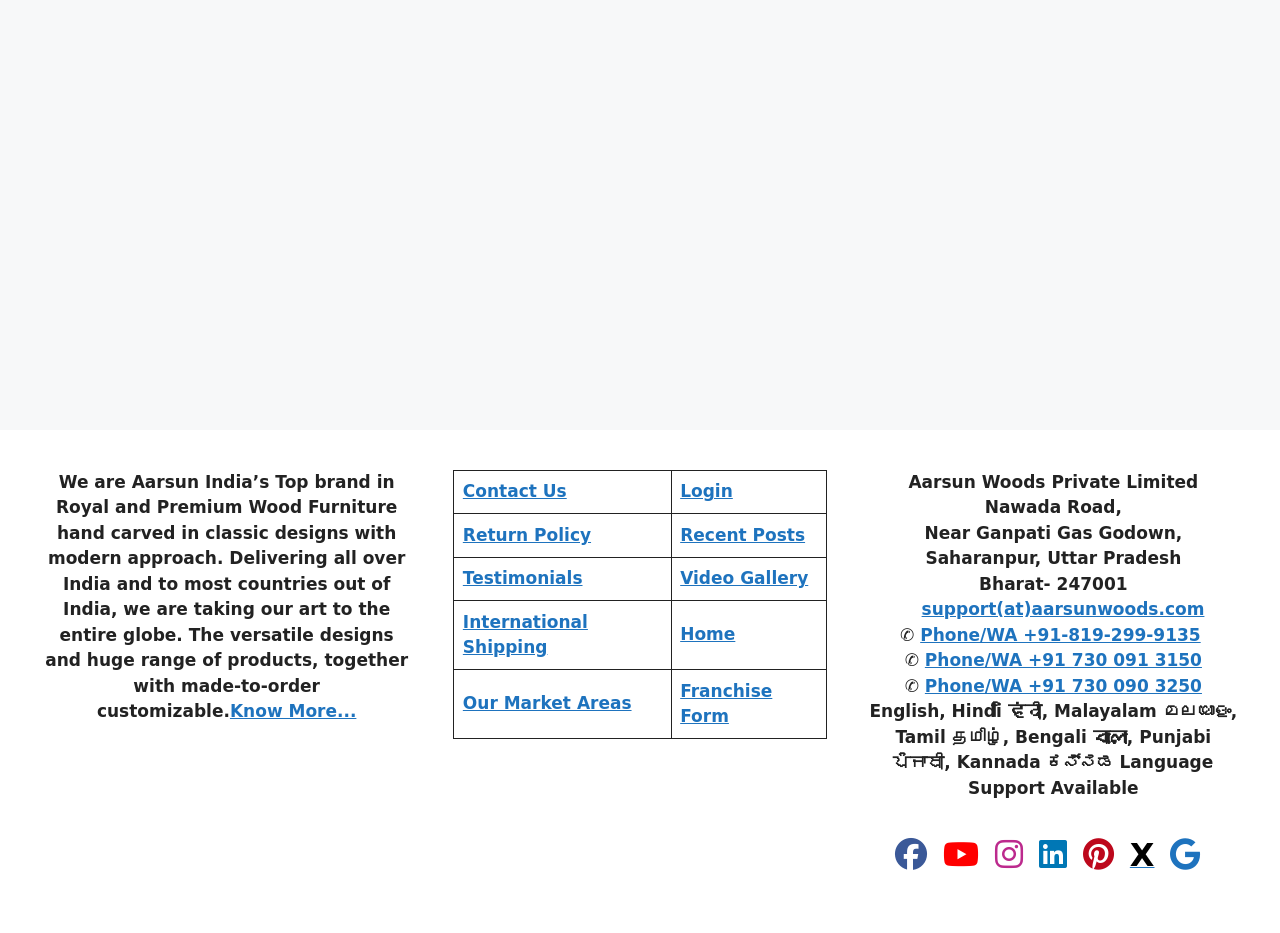How many language options are available on the website?
Provide a fully detailed and comprehensive answer to the question.

The language options are available at the bottom of the webpage, and they include English, Hindi, Malayalam, Tamil, Bengali, and Punjabi, which makes a total of 6 language options.